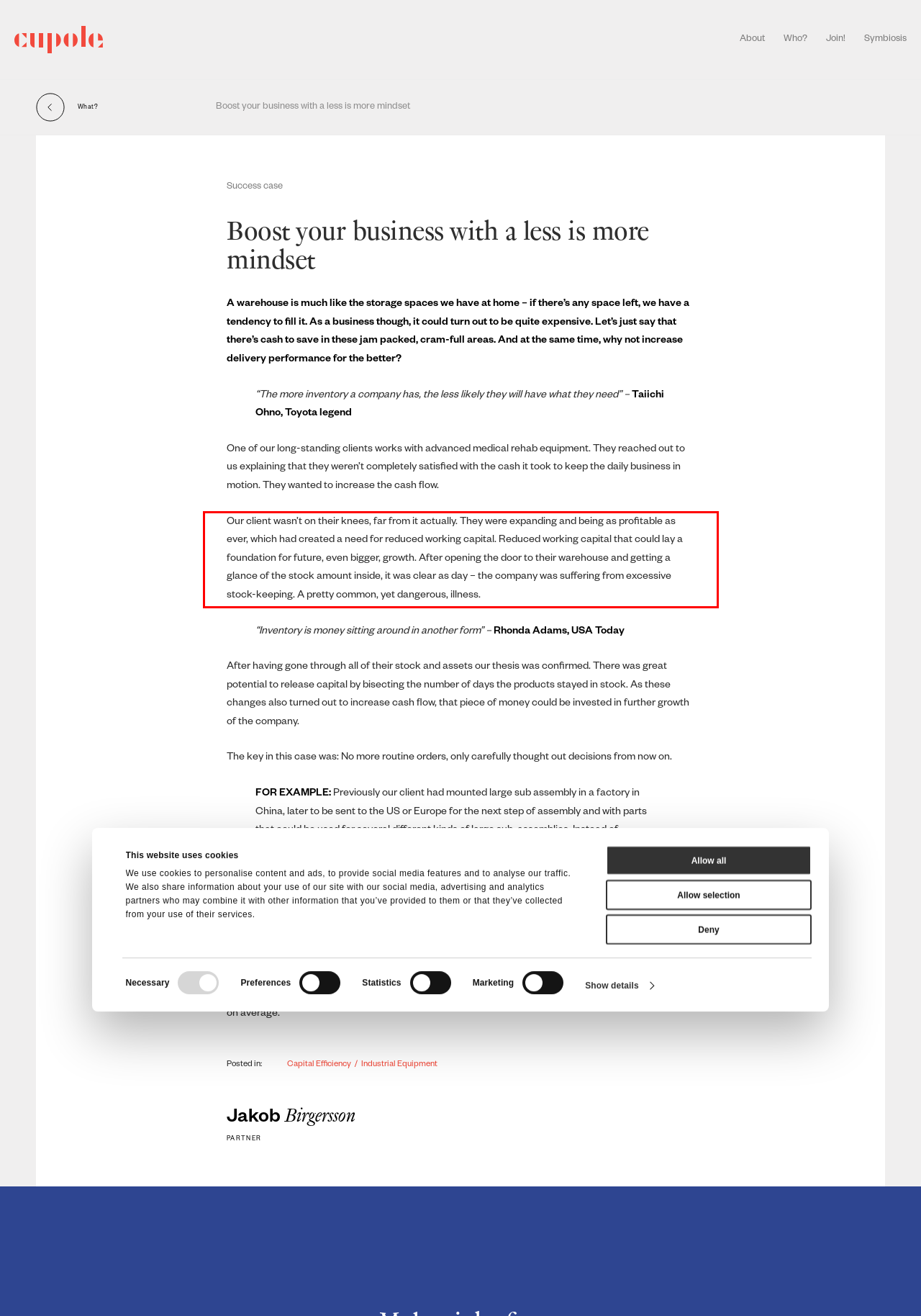Using the webpage screenshot, recognize and capture the text within the red bounding box.

Our client wasn’t on their knees, far from it actually. They were expanding and being as profitable as ever, which had created a need for reduced working capital. Reduced working capital that could lay a foundation for future, even bigger, growth. After opening the door to their warehouse and getting a glance of the stock amount inside, it was clear as day – the company was suffering from excessive stock-keeping. A pretty common, yet dangerous, illness.